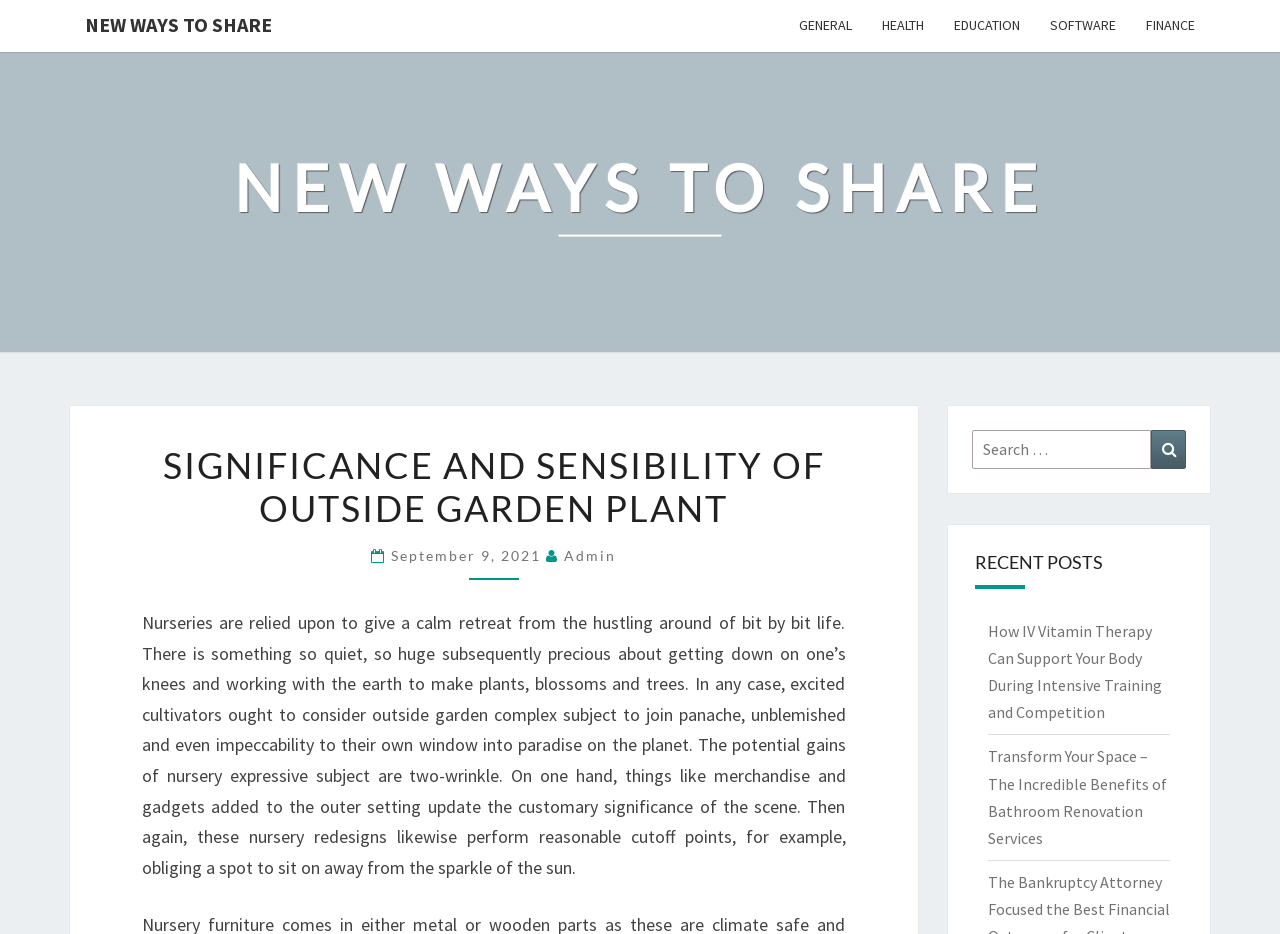What is the purpose of the search box?
Respond to the question with a single word or phrase according to the image.

To search for content